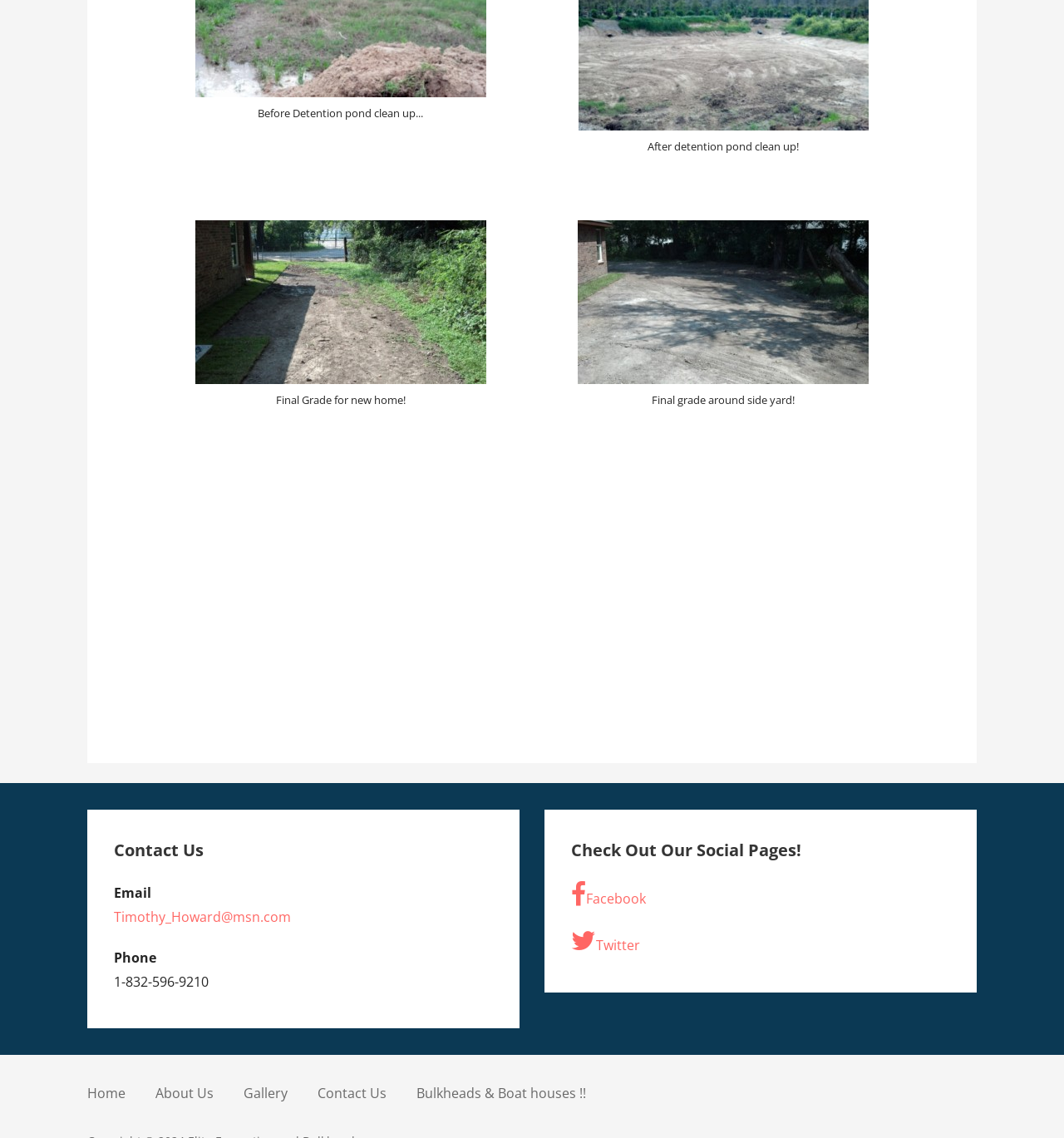Identify the bounding box coordinates of the region that needs to be clicked to carry out this instruction: "Check out Facebook page". Provide these coordinates as four float numbers ranging from 0 to 1, i.e., [left, top, right, bottom].

[0.537, 0.774, 0.893, 0.801]